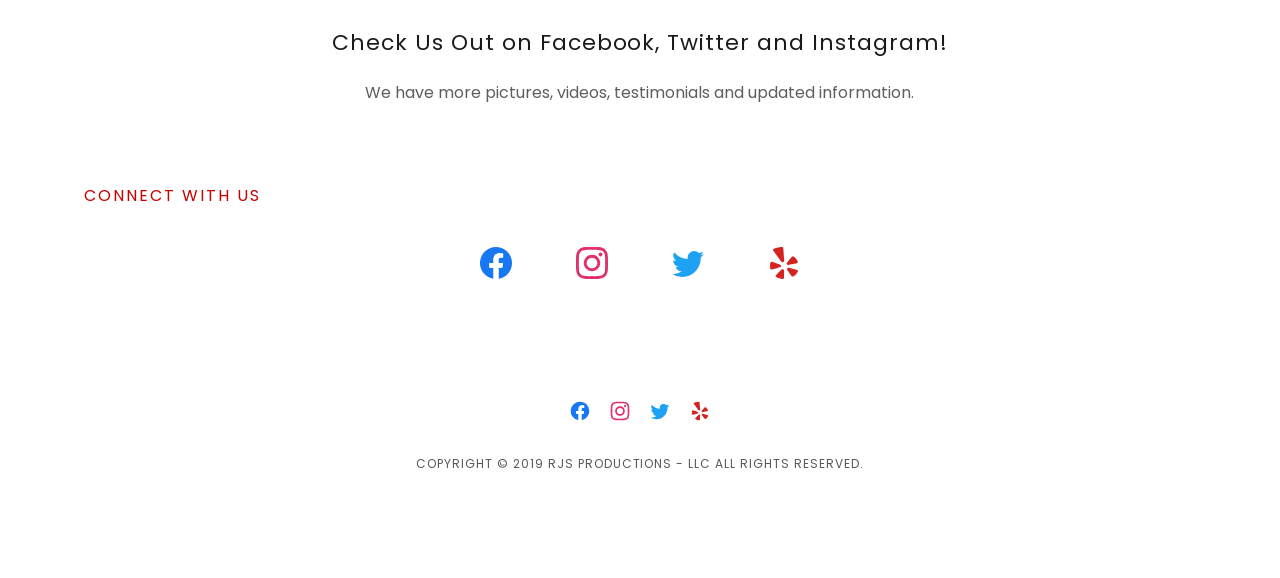Please locate the bounding box coordinates of the element that should be clicked to achieve the given instruction: "View Instagram profile".

[0.425, 0.414, 0.5, 0.511]